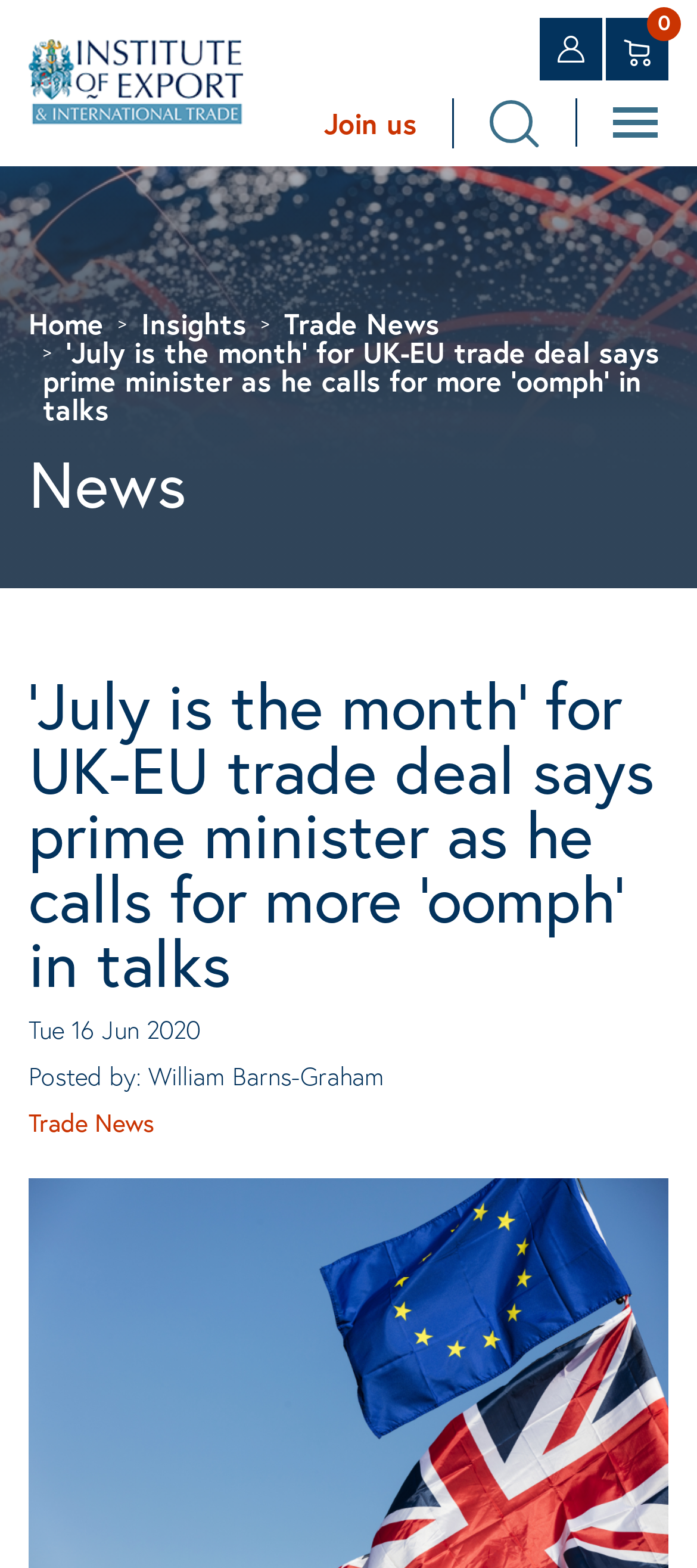Determine the coordinates of the bounding box that should be clicked to complete the instruction: "Go to Home". The coordinates should be represented by four float numbers between 0 and 1: [left, top, right, bottom].

[0.041, 0.193, 0.149, 0.217]